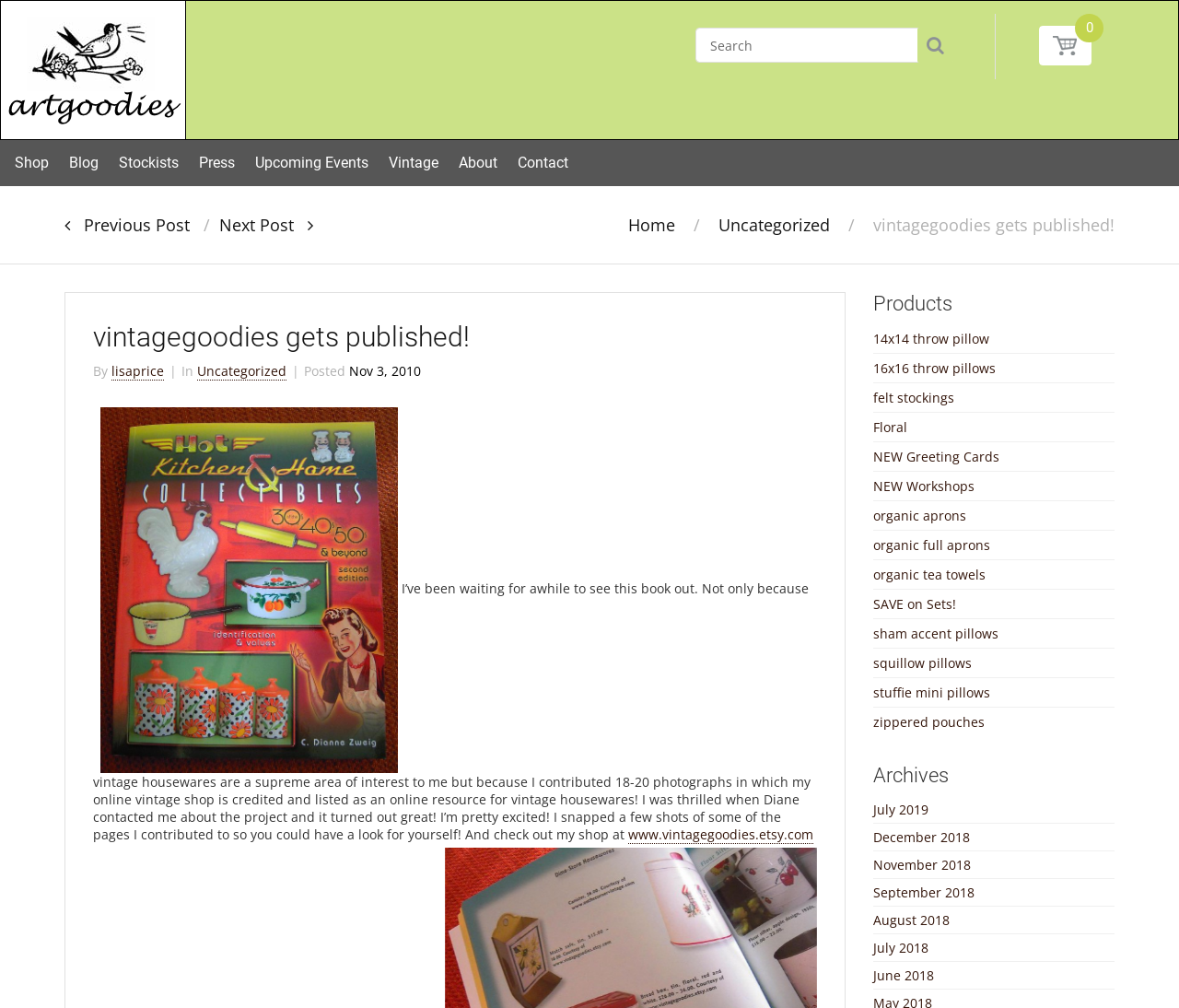Indicate the bounding box coordinates of the clickable region to achieve the following instruction: "Go to the shop."

[0.008, 0.146, 0.046, 0.177]